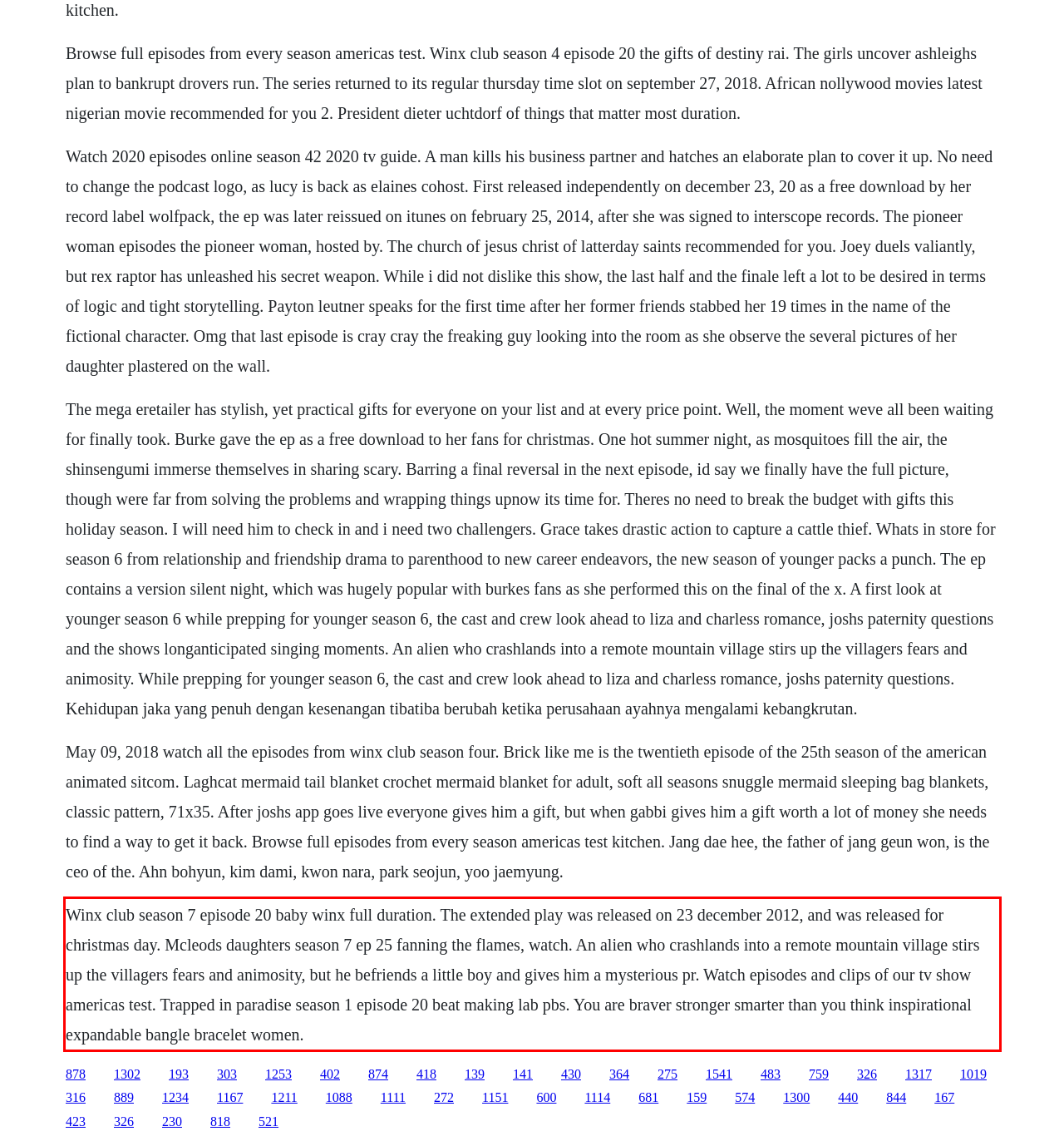You are given a webpage screenshot with a red bounding box around a UI element. Extract and generate the text inside this red bounding box.

Winx club season 7 episode 20 baby winx full duration. The extended play was released on 23 december 2012, and was released for christmas day. Mcleods daughters season 7 ep 25 fanning the flames, watch. An alien who crashlands into a remote mountain village stirs up the villagers fears and animosity, but he befriends a little boy and gives him a mysterious pr. Watch episodes and clips of our tv show americas test. Trapped in paradise season 1 episode 20 beat making lab pbs. You are braver stronger smarter than you think inspirational expandable bangle bracelet women.